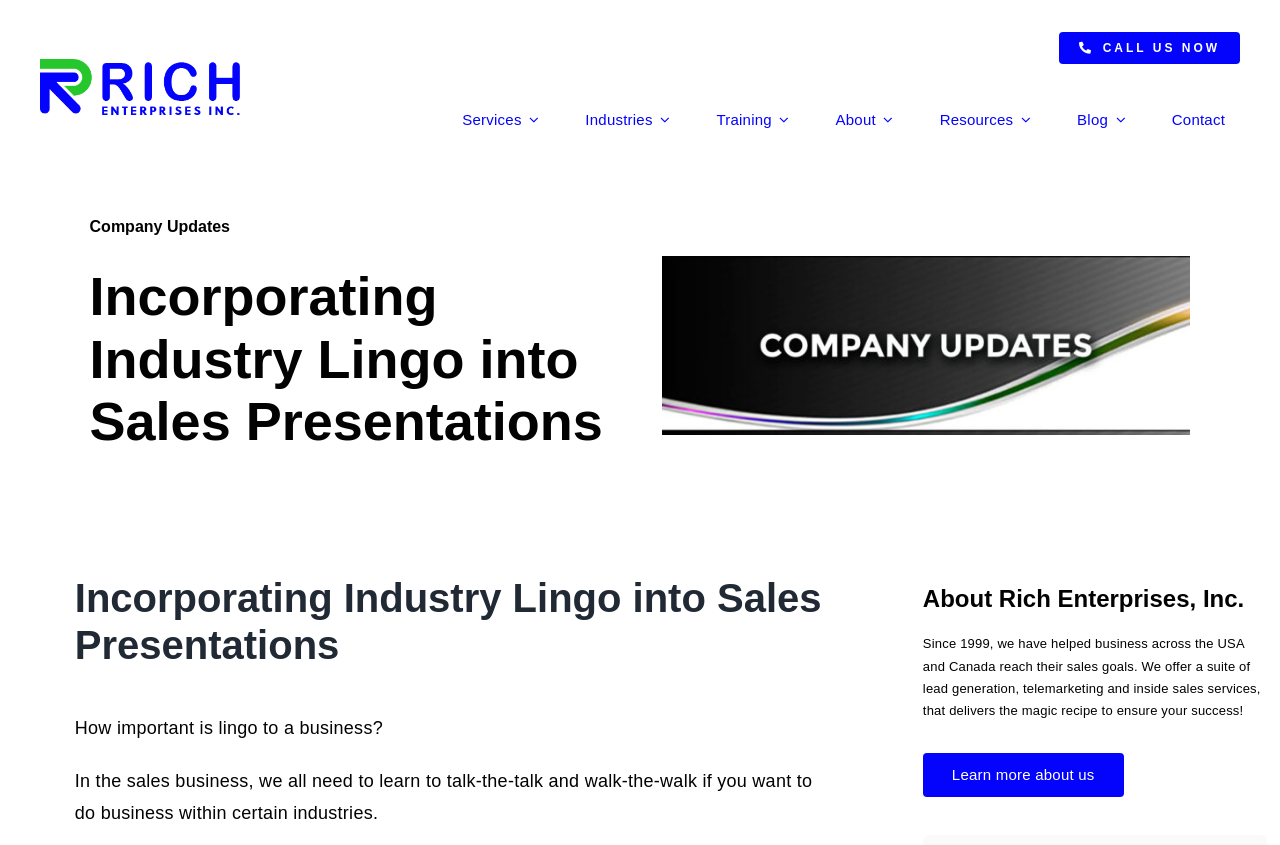What is the topic of the main article?
From the details in the image, provide a complete and detailed answer to the question.

I found the answer by looking at the heading element 'Incorporating Industry Lingo into Sales Presentations' which is located at the top of the page.